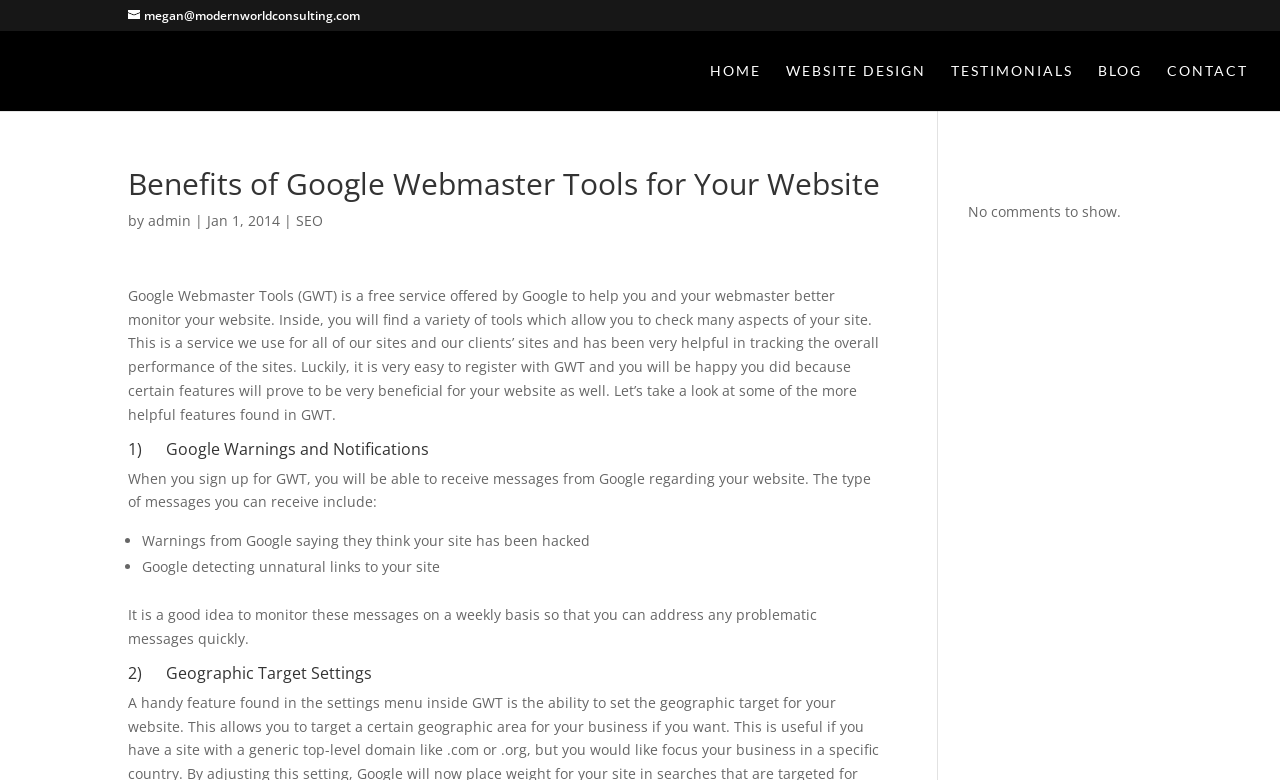What is the purpose of Google Webmaster Tools?
Look at the image and respond with a single word or a short phrase.

To monitor website